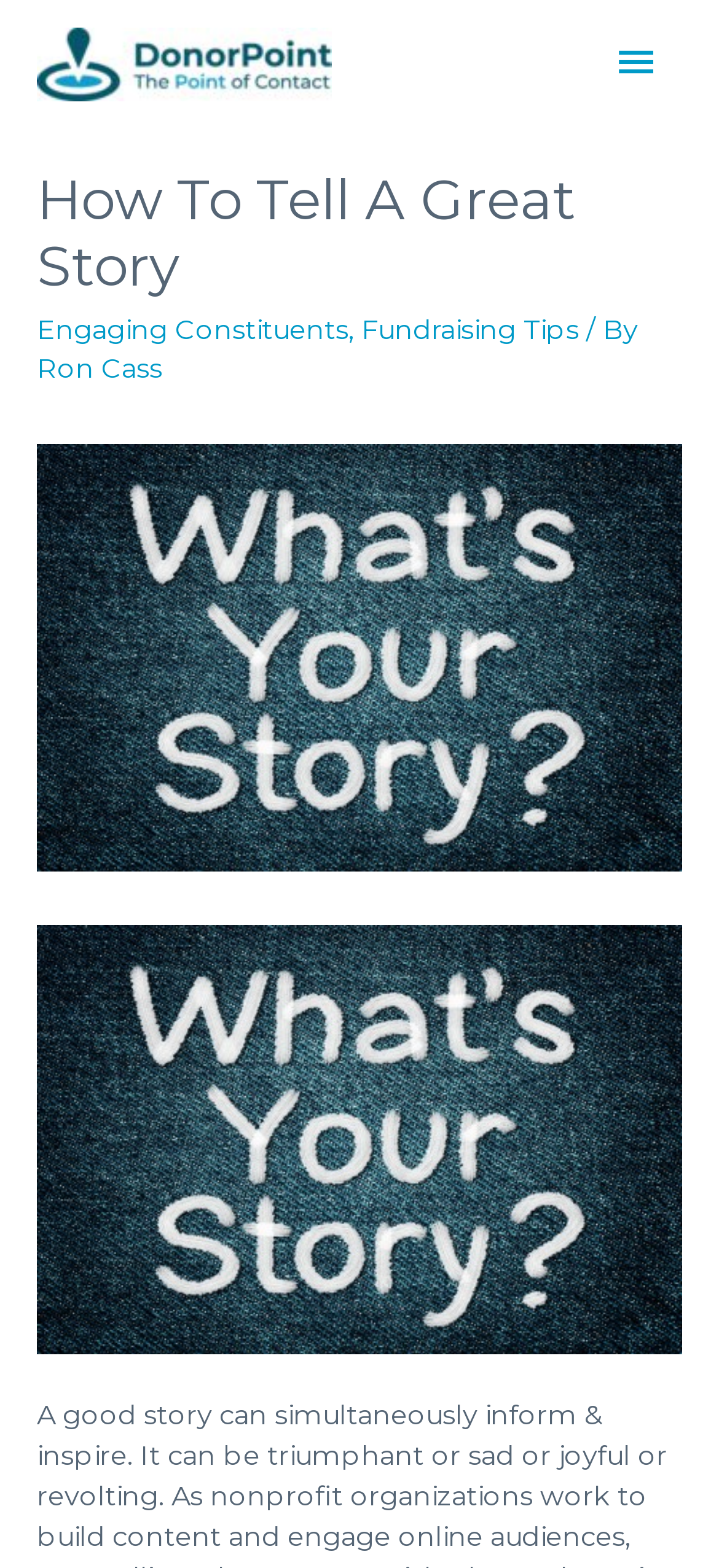Please answer the following query using a single word or phrase: 
What is the text above the 'What Is Your Story' image?

How To Tell A Great Story